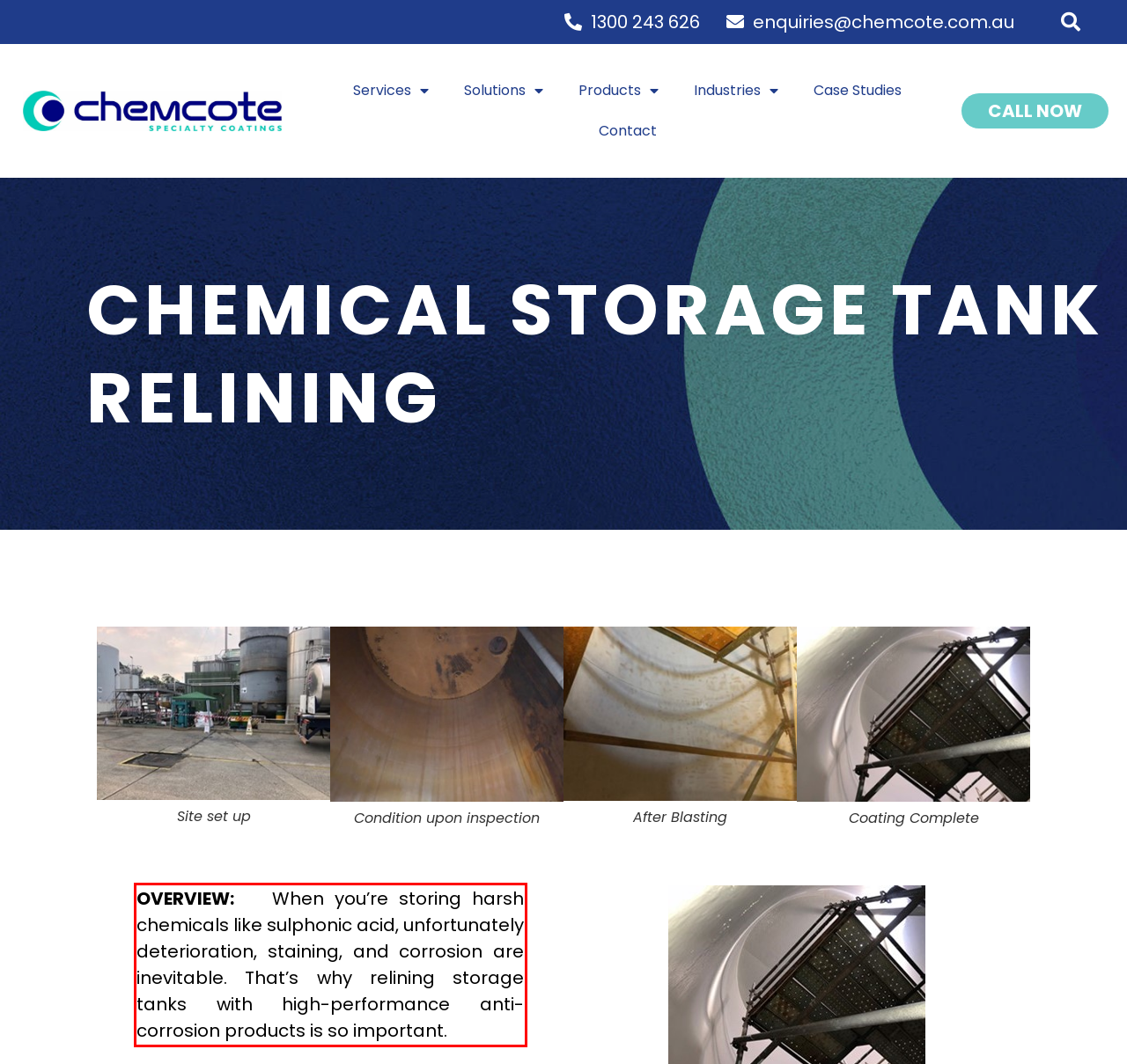Please examine the webpage screenshot containing a red bounding box and use OCR to recognize and output the text inside the red bounding box.

OVERVIEW: When you’re storing harsh chemicals like sulphonic acid, unfortunately deterioration, staining, and corrosion are inevitable. That’s why relining storage tanks with high-performance anti-corrosion products is so important.